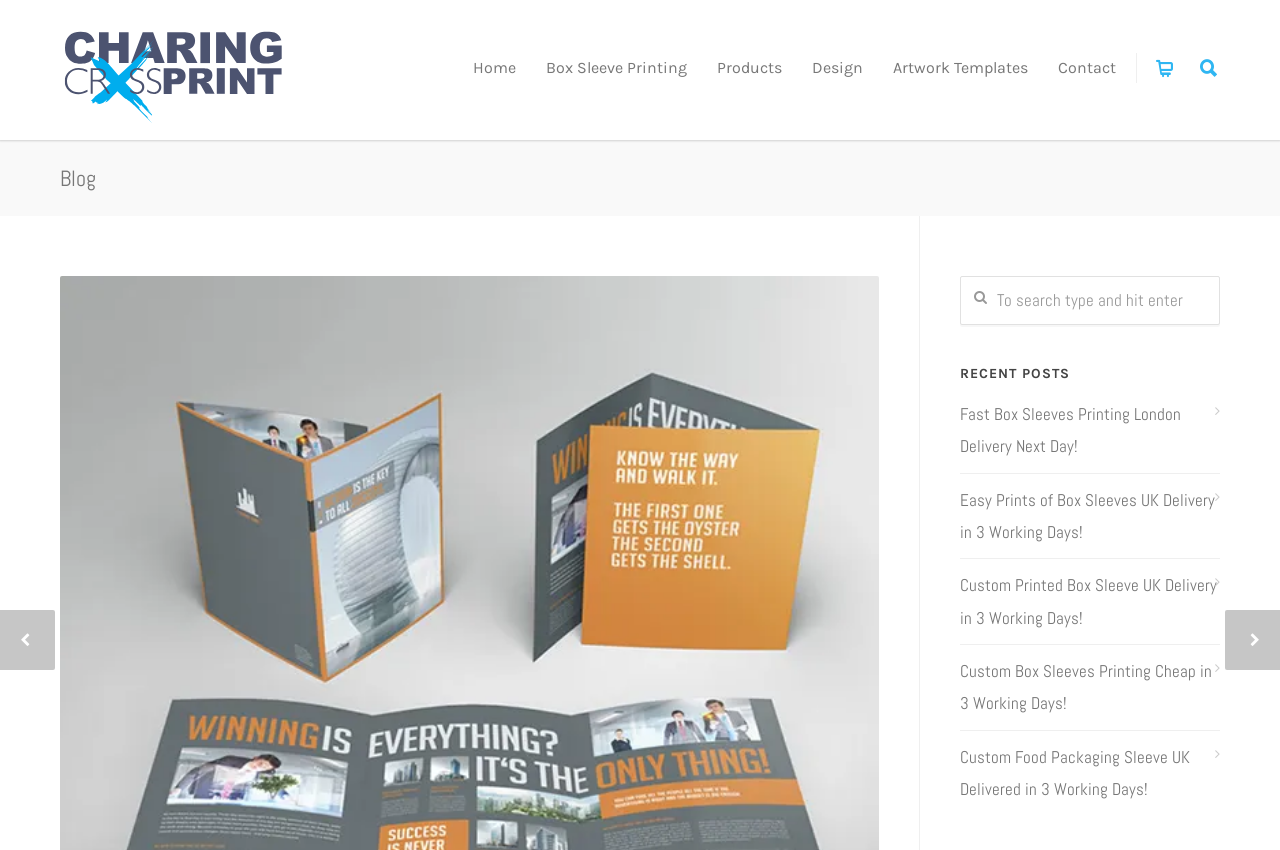Provide a comprehensive caption for the webpage.

The webpage is about Brochures Printing London, specifically Charing Cross Print. At the top left, there is a logo of Charing Cross Print, which is an image with a link to the company's homepage. Next to the logo, there is a link to the homepage with the text "Charing Cross Print". 

On the top right, there are two icons, represented by '\ue600' and '\ue601', which are likely social media links. Below these icons, there is a navigation menu with links to different sections of the website, including "Home", "Box Sleeve Printing", "Products", "Design", "Artwork Templates", and "Contact". 

On the left side, there is a "Blog" section, which is a static text. On the right side, there is a search box with a placeholder text "To search type and hit enter". 

Below the navigation menu, there is a section titled "RECENT POSTS" in a heading format. This section contains five links to recent blog posts, each with a title describing a service related to box sleeve printing, such as fast delivery, easy prints, custom printing, and custom food packaging. These links are arranged vertically, one below the other, and take up most of the page's content area.